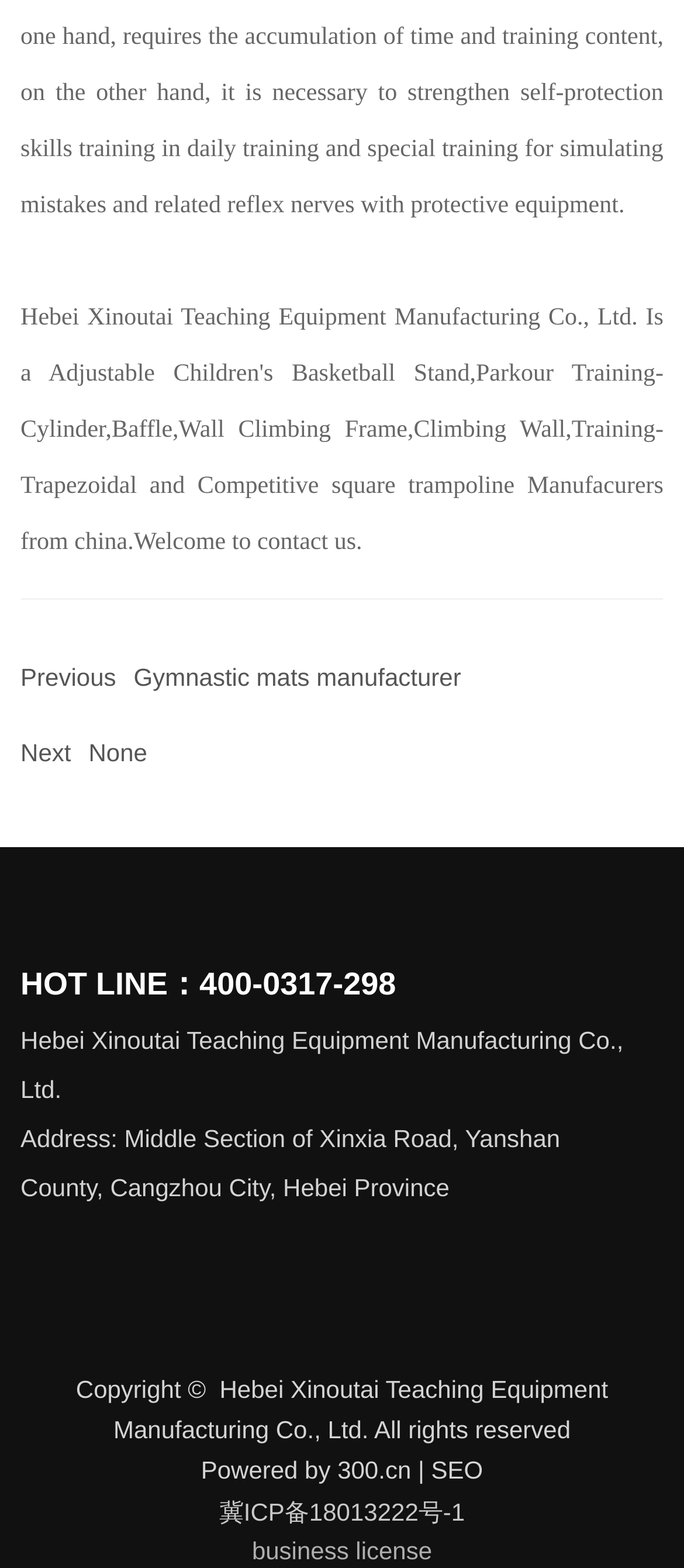Determine the bounding box for the described HTML element: "Menu". Ensure the coordinates are four float numbers between 0 and 1 in the format [left, top, right, bottom].

None